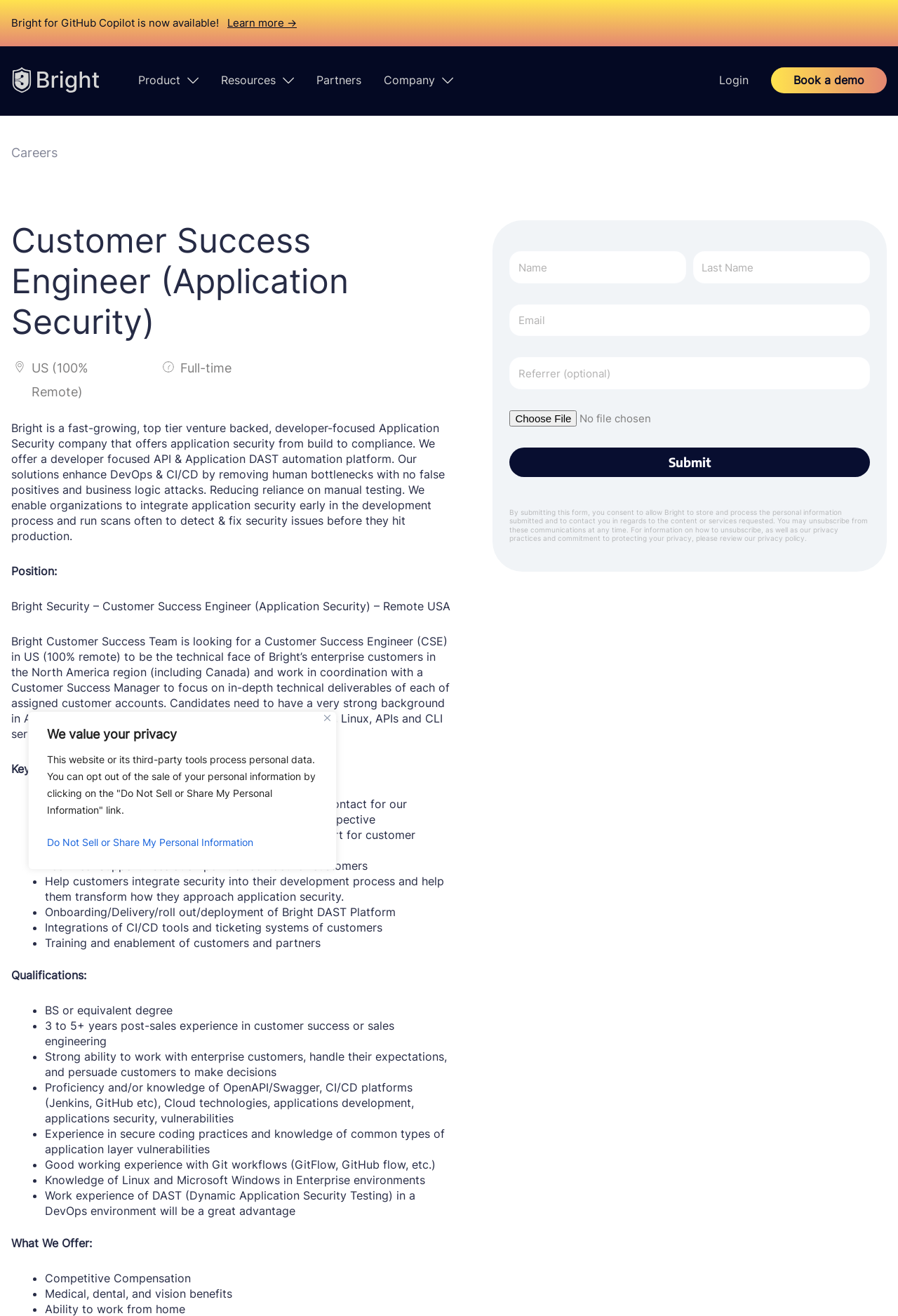Locate the bounding box coordinates of the area that needs to be clicked to fulfill the following instruction: "Click the Submit button". The coordinates should be in the format of four float numbers between 0 and 1, namely [left, top, right, bottom].

[0.567, 0.34, 0.969, 0.362]